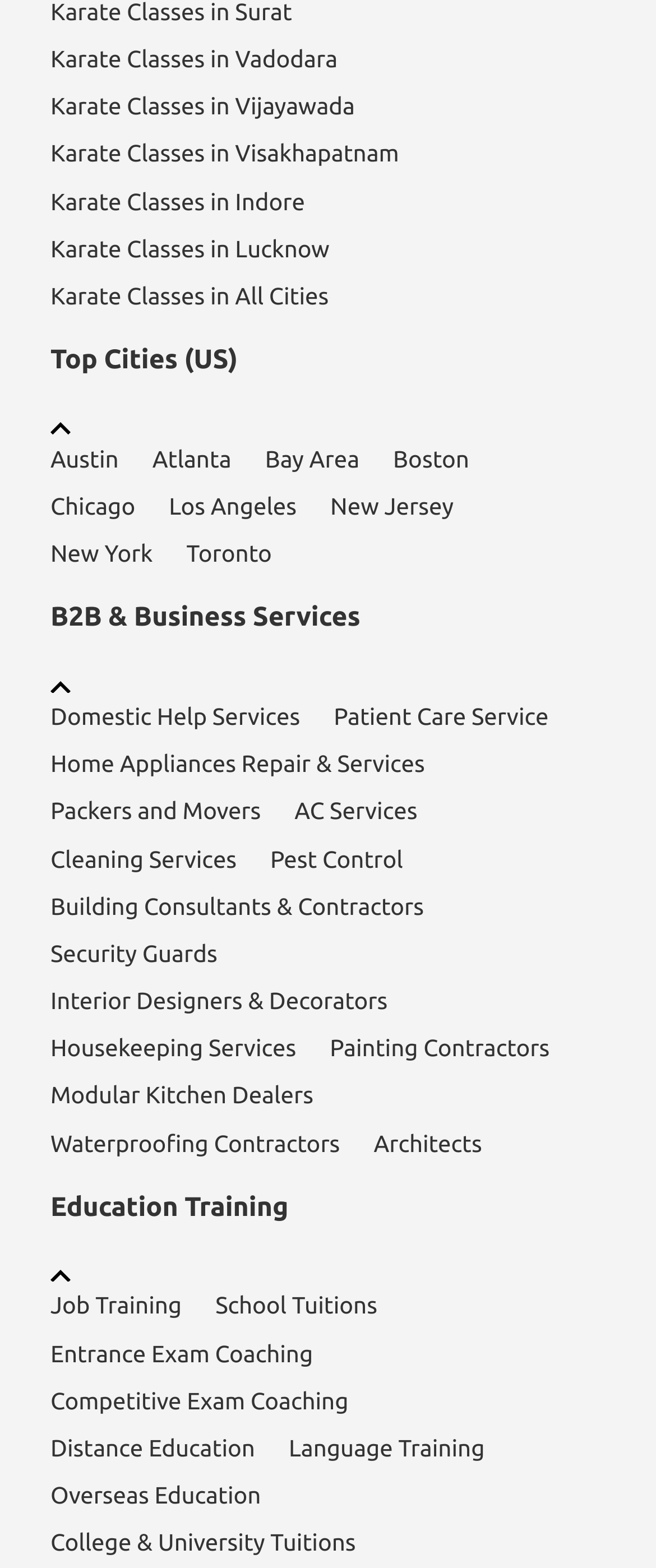Can you pinpoint the bounding box coordinates for the clickable element required for this instruction: "Explore Karate Classes in All Cities"? The coordinates should be four float numbers between 0 and 1, i.e., [left, top, right, bottom].

[0.077, 0.174, 0.501, 0.204]